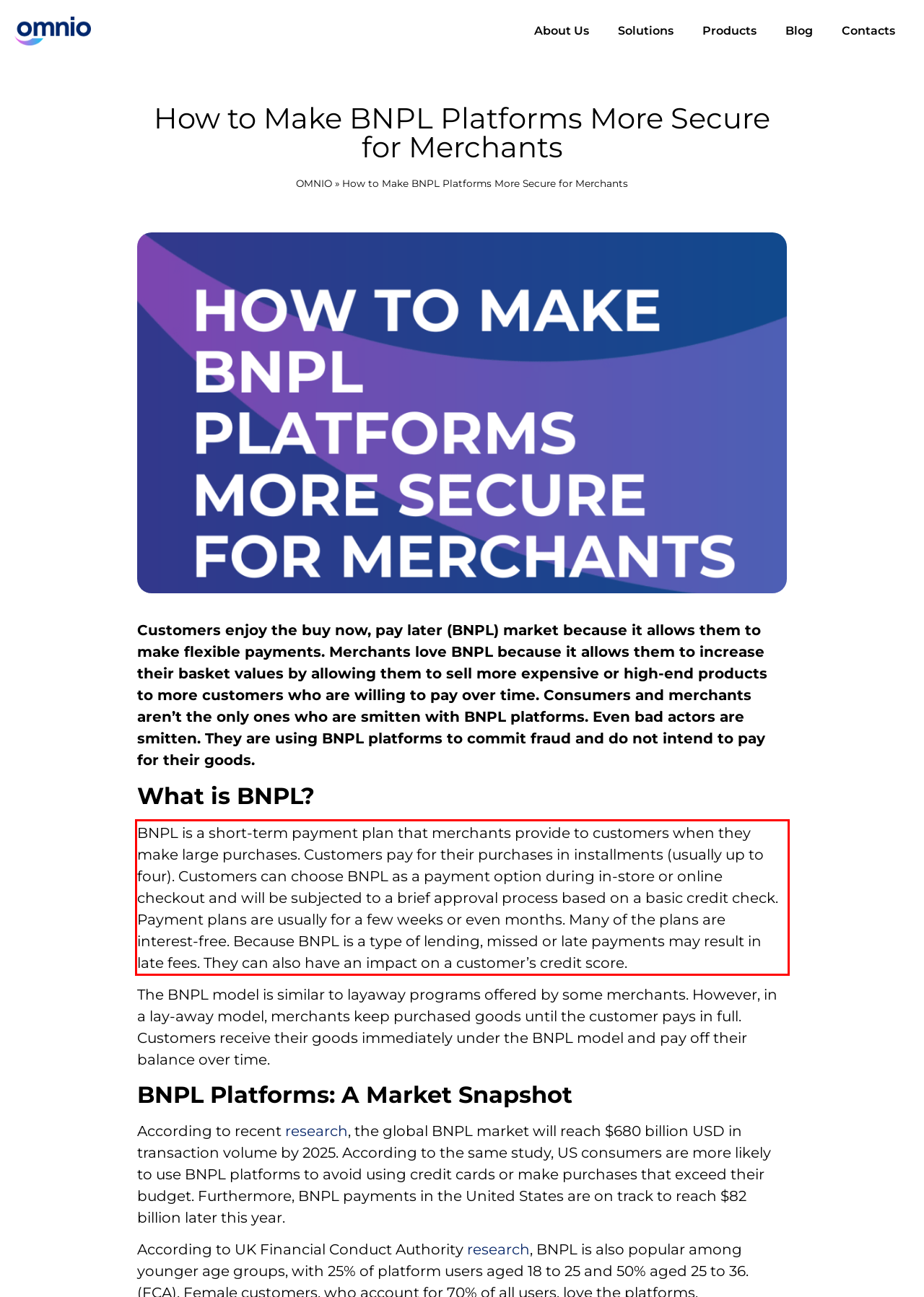Please analyze the provided webpage screenshot and perform OCR to extract the text content from the red rectangle bounding box.

BNPL is a short-term payment plan that merchants provide to customers when they make large purchases. Customers pay for their purchases in installments (usually up to four). Customers can choose BNPL as a payment option during in-store or online checkout and will be subjected to a brief approval process based on a basic credit check. Payment plans are usually for a few weeks or even months. Many of the plans are interest-free. Because BNPL is a type of lending, missed or late payments may result in late fees. They can also have an impact on a customer’s credit score.